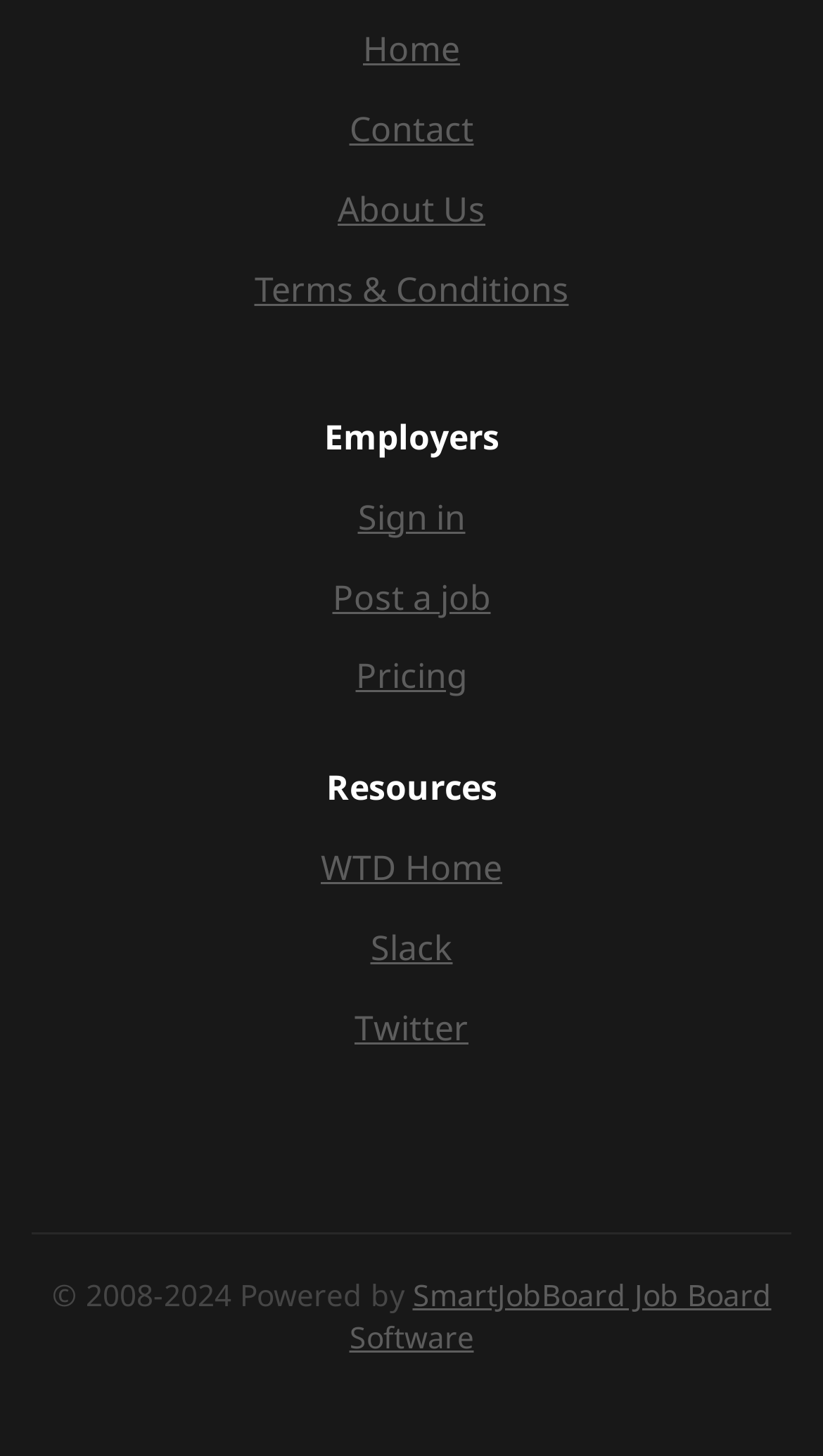Please identify the coordinates of the bounding box that should be clicked to fulfill this instruction: "View pricing information".

[0.432, 0.448, 0.568, 0.48]